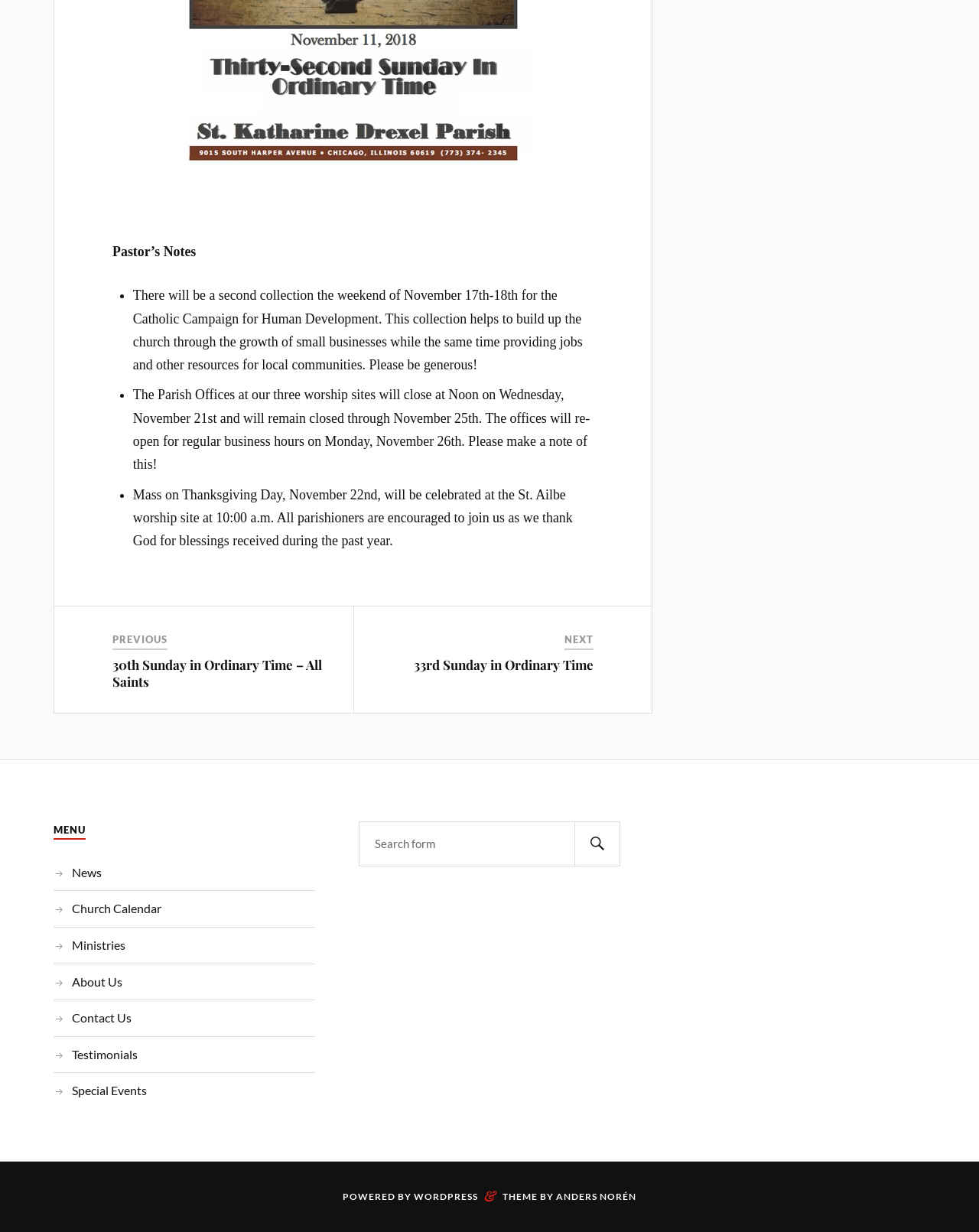What is the date of the second collection for the Catholic Campaign for Human Development?
Using the image as a reference, give a one-word or short phrase answer.

November 17th-18th